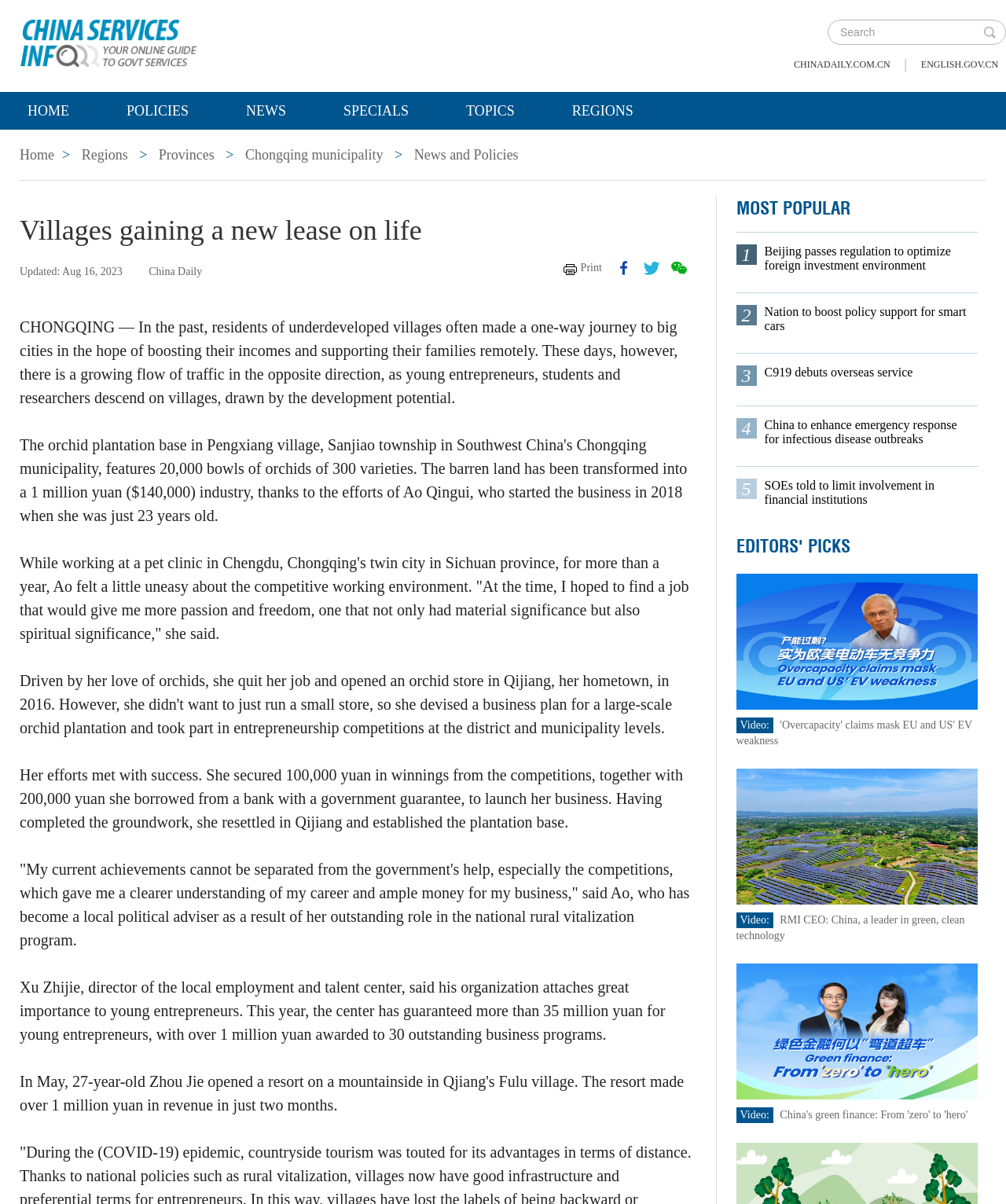Give a detailed explanation of the elements present on the webpage.

The webpage is an article from China Daily, a government-run news organization. At the top, there is a heading with the website's name, "govt.chinadaily.com.cn", accompanied by an image. Below this, there is a search bar and a series of links to other sections of the website, including "HOME", "POLICIES", "NEWS", and "SPECIALS".

The main article is titled "Villages gaining a new lease on life" and is divided into several paragraphs. The article discusses how young entrepreneurs, students, and researchers are moving to villages, attracted by the development potential. It features stories of individuals who have started their own businesses in villages, with the help of government support and competitions.

To the right of the article, there is a section titled "MOST POPULAR", which lists several news articles, including "Beijing passes regulation to optimize foreign investment environment" and "Nation to boost policy support for smart cars". Each article is accompanied by a number, indicating its ranking.

Below this, there is a section titled "EDITORS' PICKS", which features several articles, including "'Overcapacity' claims mask EU and US' EV weakness" and "RMI CEO: China, a leader in green, clean technology". Each article is accompanied by an image and a "Video:" label, indicating that there is a video associated with the article.

Throughout the webpage, there are several links to other articles and sections of the website, as well as social media links to Facebook, Twitter, and WeChat.